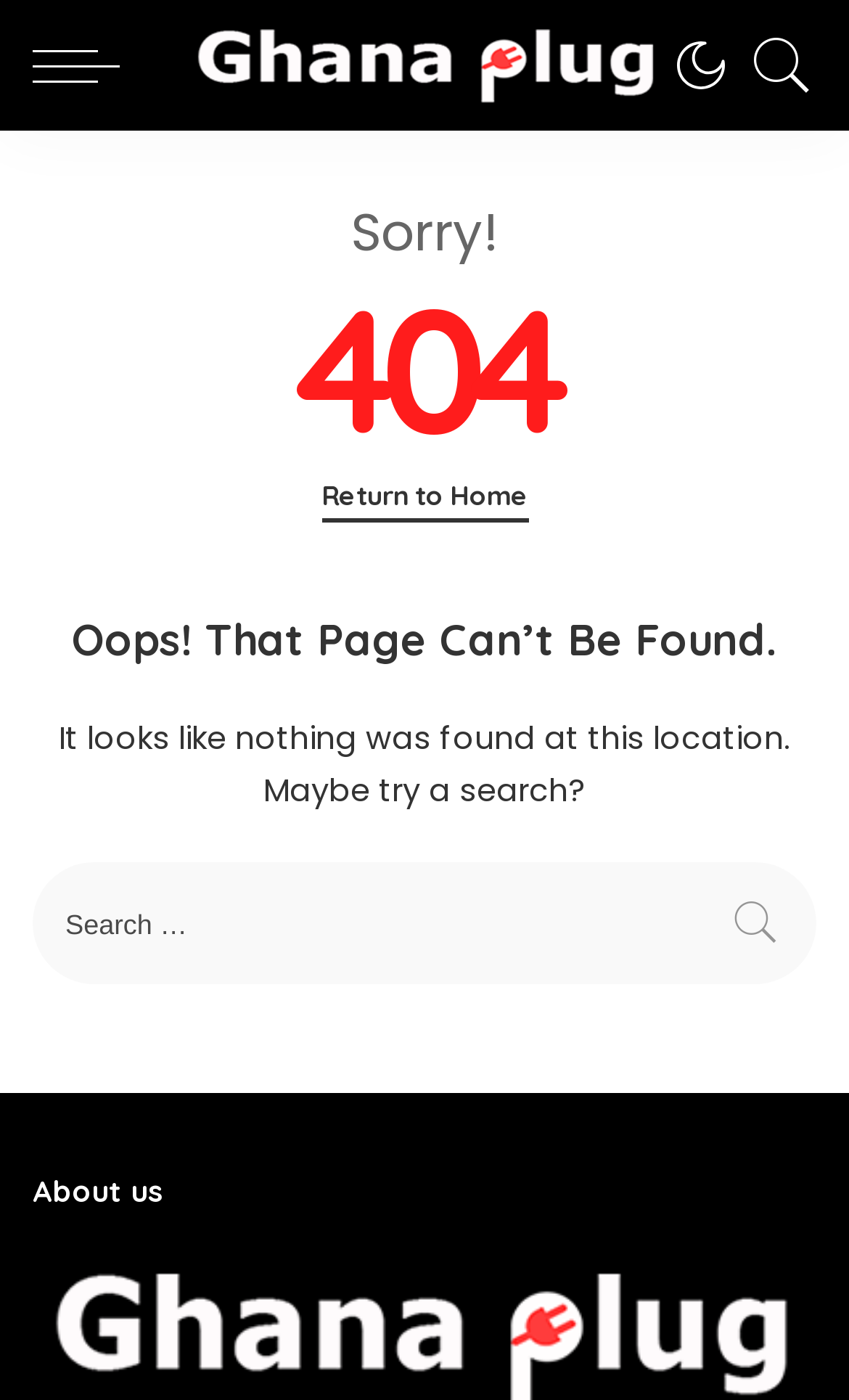Summarize the webpage comprehensively, mentioning all visible components.

The webpage is a "Page Not Found" error page from "The Ghana Plug" website. At the top, there are three links in a row, with the first link being empty, the second link displaying the website's name "The Ghana Plug" accompanied by an image, and the third link containing an icon. 

Below these links, a prominent "Sorry!" message is displayed, followed by a large "404" text. 

Underneath, there is a link to "Return to Home" positioned roughly in the middle of the page. 

A heading "Oops! That Page Can’t Be Found." is placed below, followed by a paragraph of text explaining that nothing was found at the current location and suggesting a search. 

A search bar is provided below, accompanied by a "Search" button to the right. 

Finally, at the bottom of the page, there is a heading "About us".